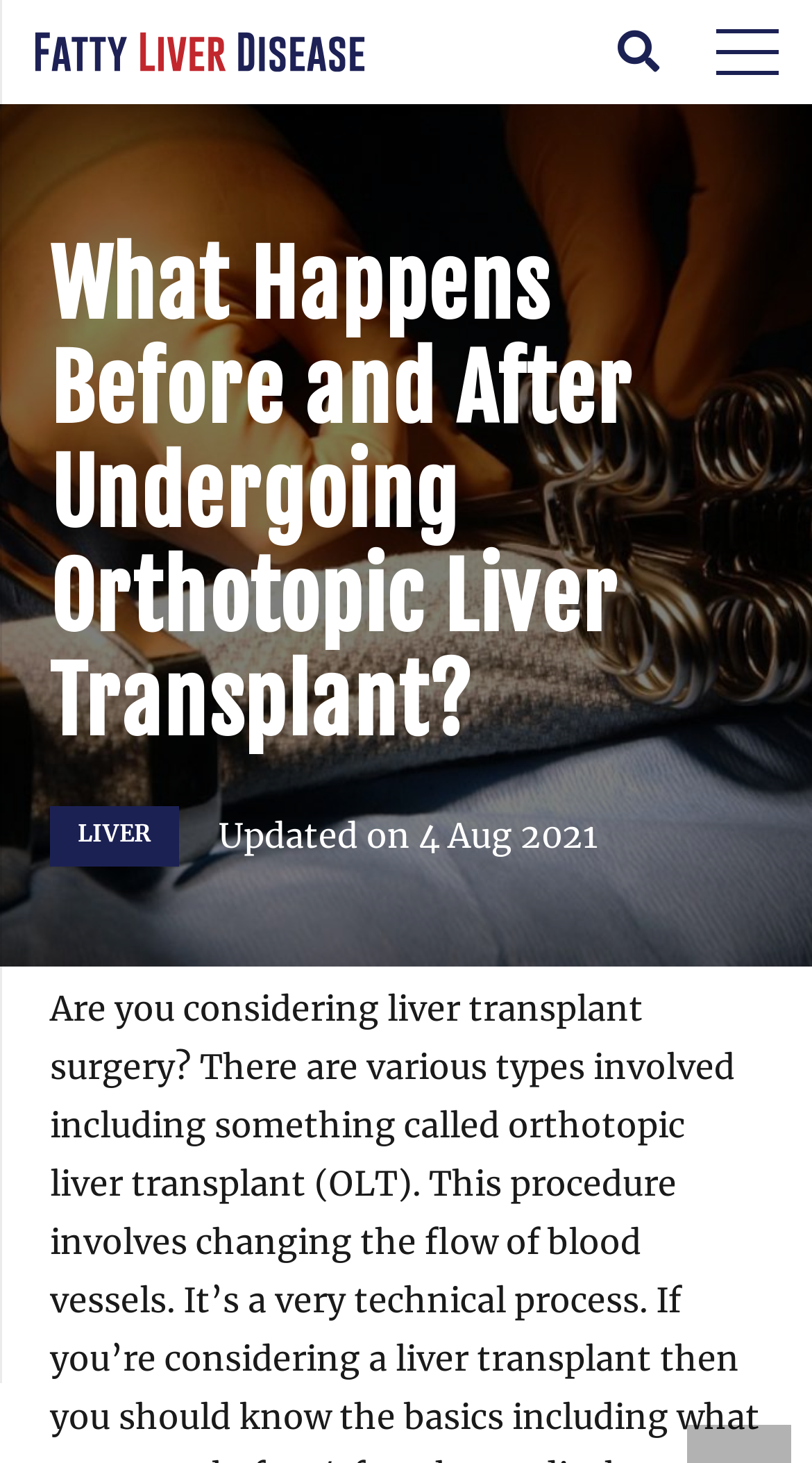Convey a detailed summary of the webpage, mentioning all key elements.

The webpage is about Orthotopic Liver Transplant, specifically focusing on what to expect before and after the surgery. At the top of the page, there are three links: "Link" on the left, "Search" in the middle, and "Menu" on the right. Below these links, there is a prominent heading that reads "What Happens Before and After Undergoing Orthotopic Liver Transplant?" which takes up most of the width of the page.

On the left side of the page, there is a link labeled "LIVER" situated below the heading. On the right side of the page, there is a timestamp indicating that the content was updated on August 4, 2021, at 11:59:17. The timestamp is accompanied by two static text elements, "Updated on" and "4 Aug 2021", which provide additional context.